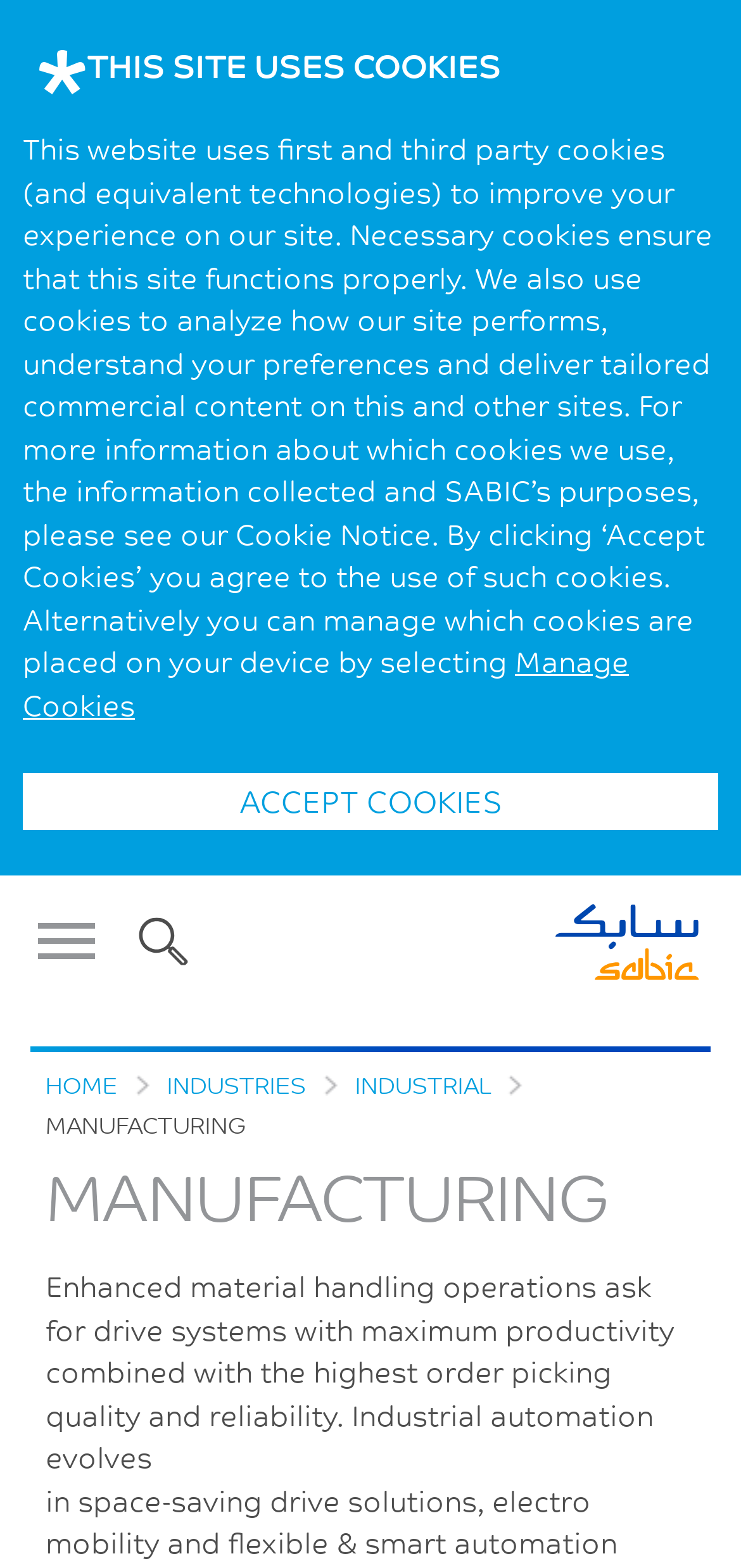Answer the following query with a single word or phrase:
What is the link next to the search icon?

HOME